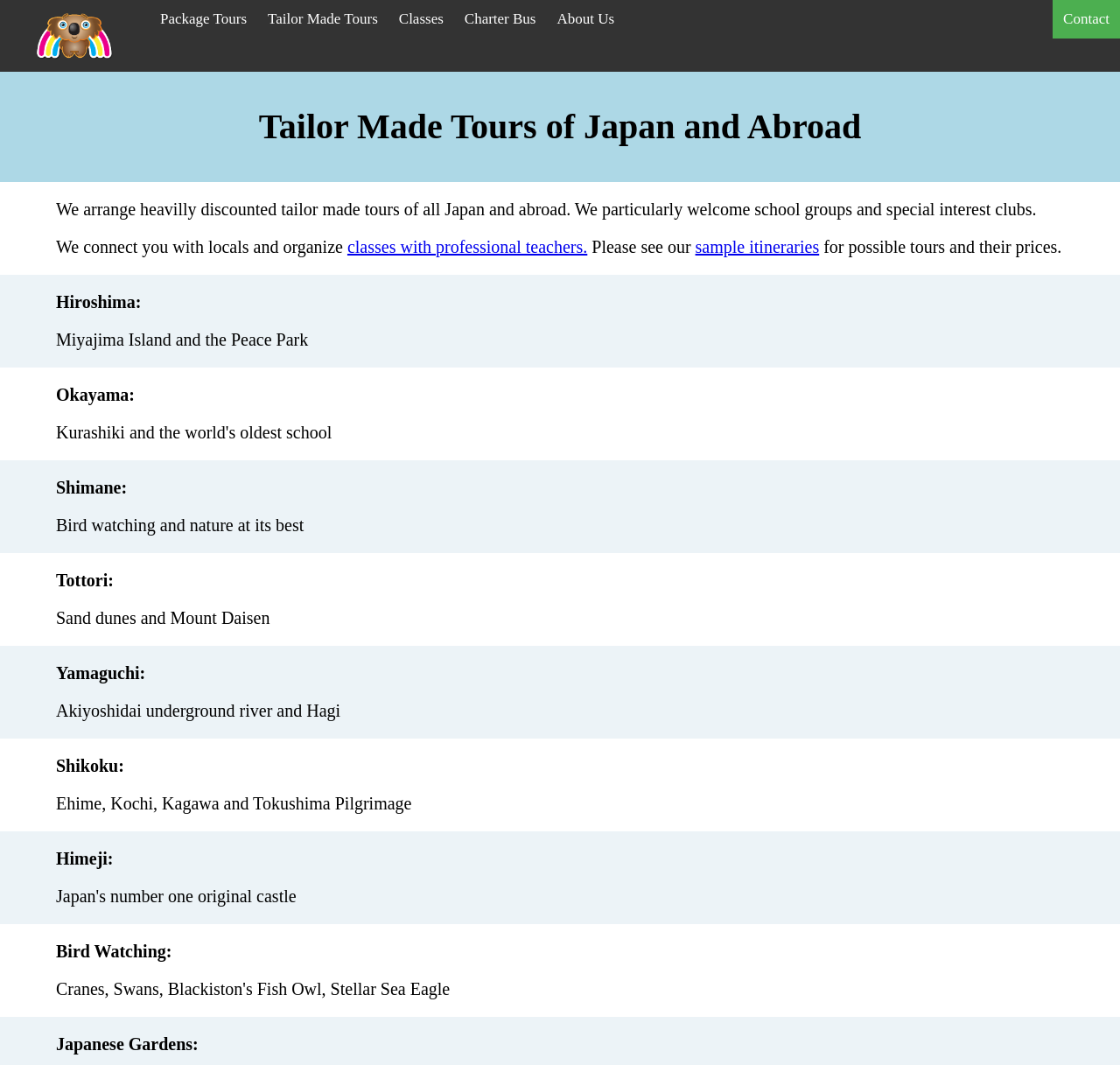Find the bounding box coordinates of the clickable region needed to perform the following instruction: "Click the 'sample itineraries' link". The coordinates should be provided as four float numbers between 0 and 1, i.e., [left, top, right, bottom].

[0.621, 0.222, 0.731, 0.241]